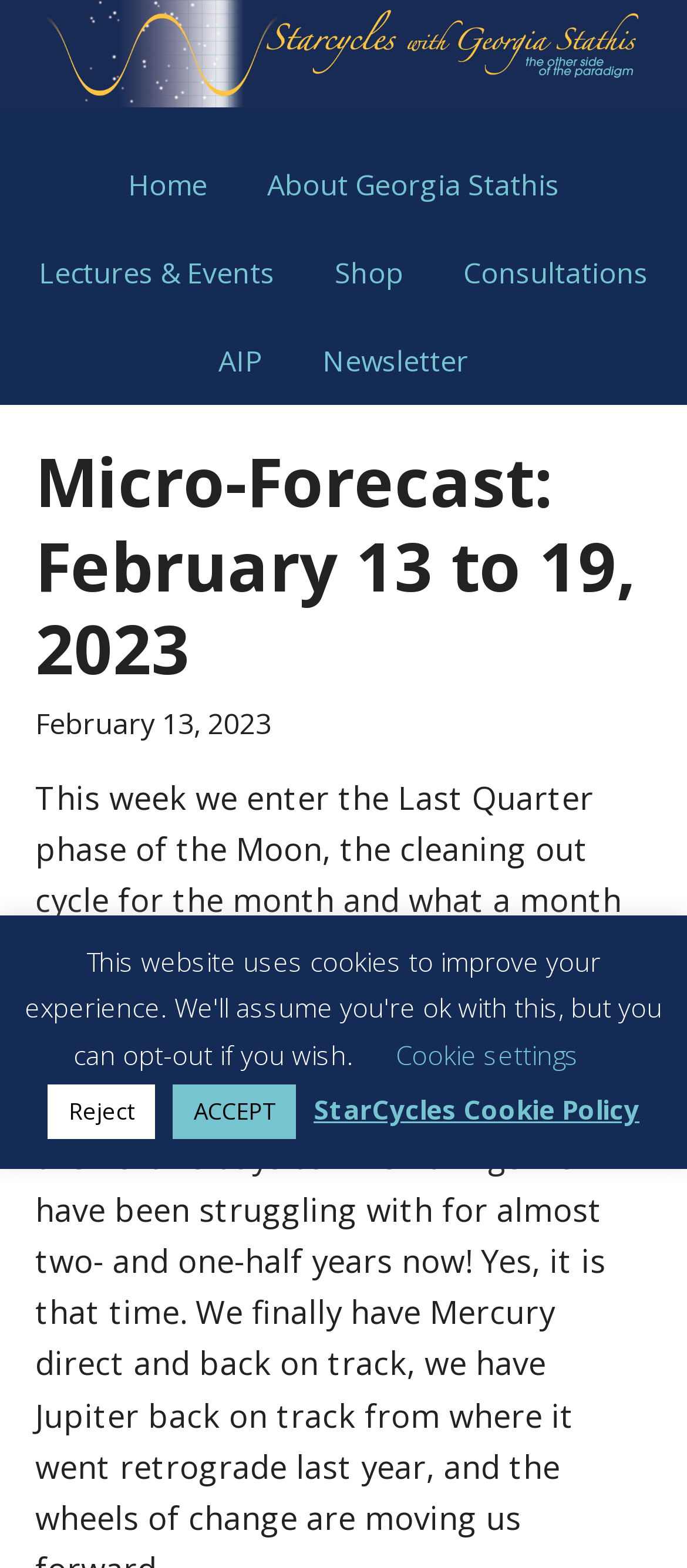What is the name of the person mentioned on the webpage?
Please provide a comprehensive answer based on the visual information in the image.

I found the name 'Georgia Stathis' mentioned in the link 'About Georgia Stathis', which is a child of the 'Main' navigation element.